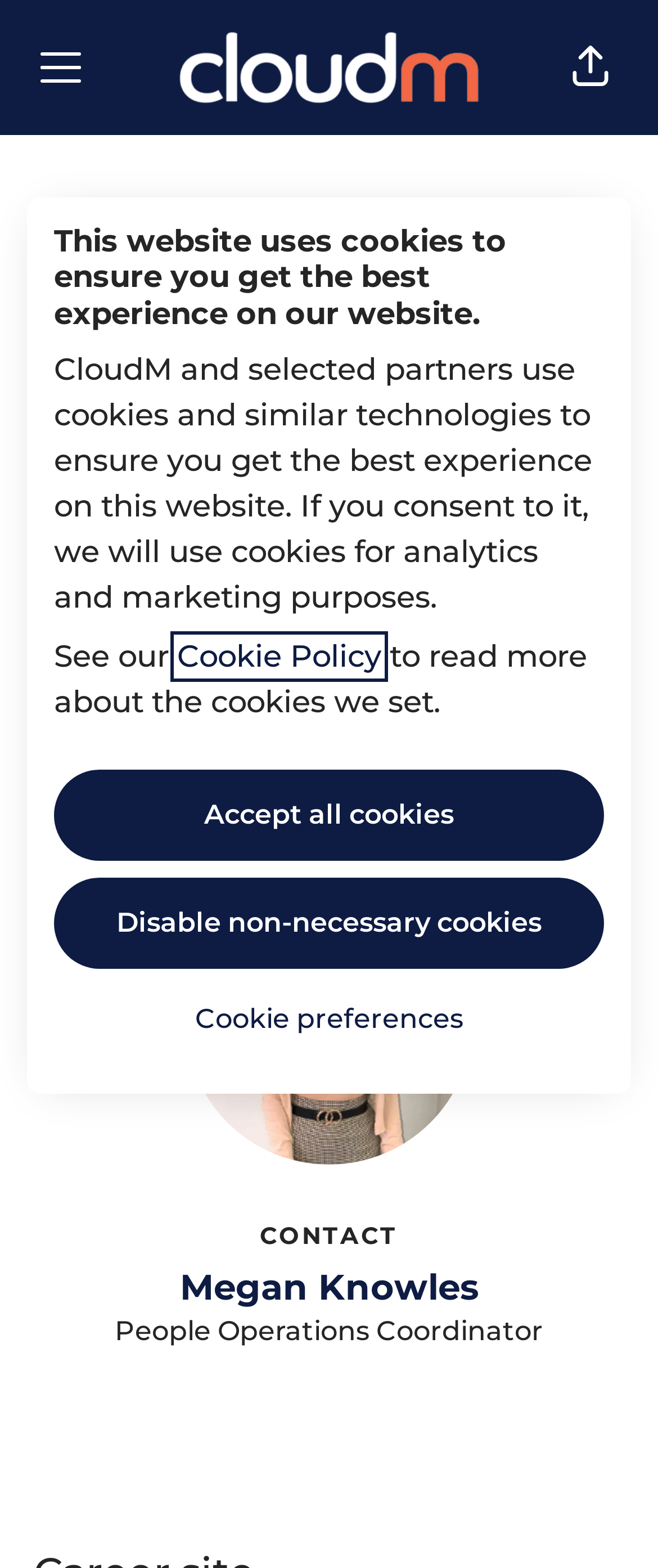Please give a concise answer to this question using a single word or phrase: 
What is the status of the Marketing Acquisition Manager position?

No longer active